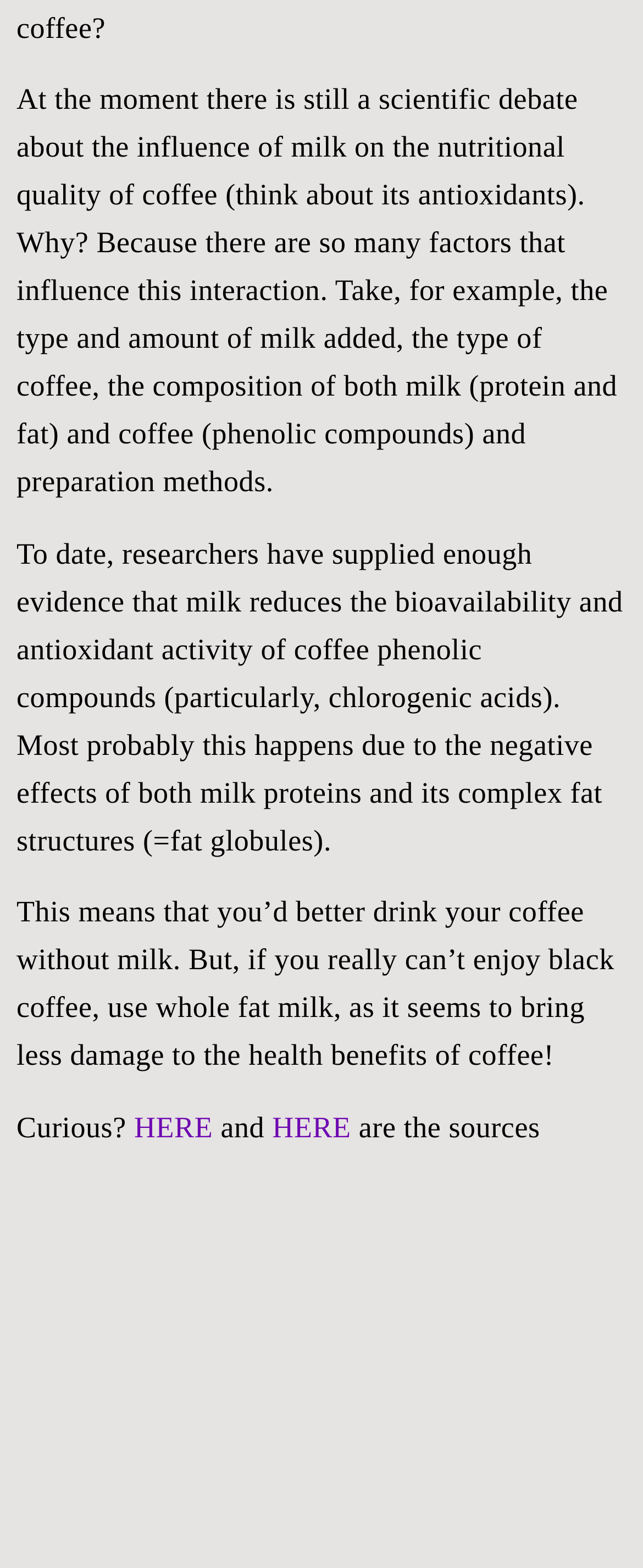What is the topic of the text?
Please provide a detailed and comprehensive answer to the question.

The topic of the text is the influence of milk on the nutritional quality of coffee, specifically the antioxidants and bioavailability of coffee phenolic compounds.